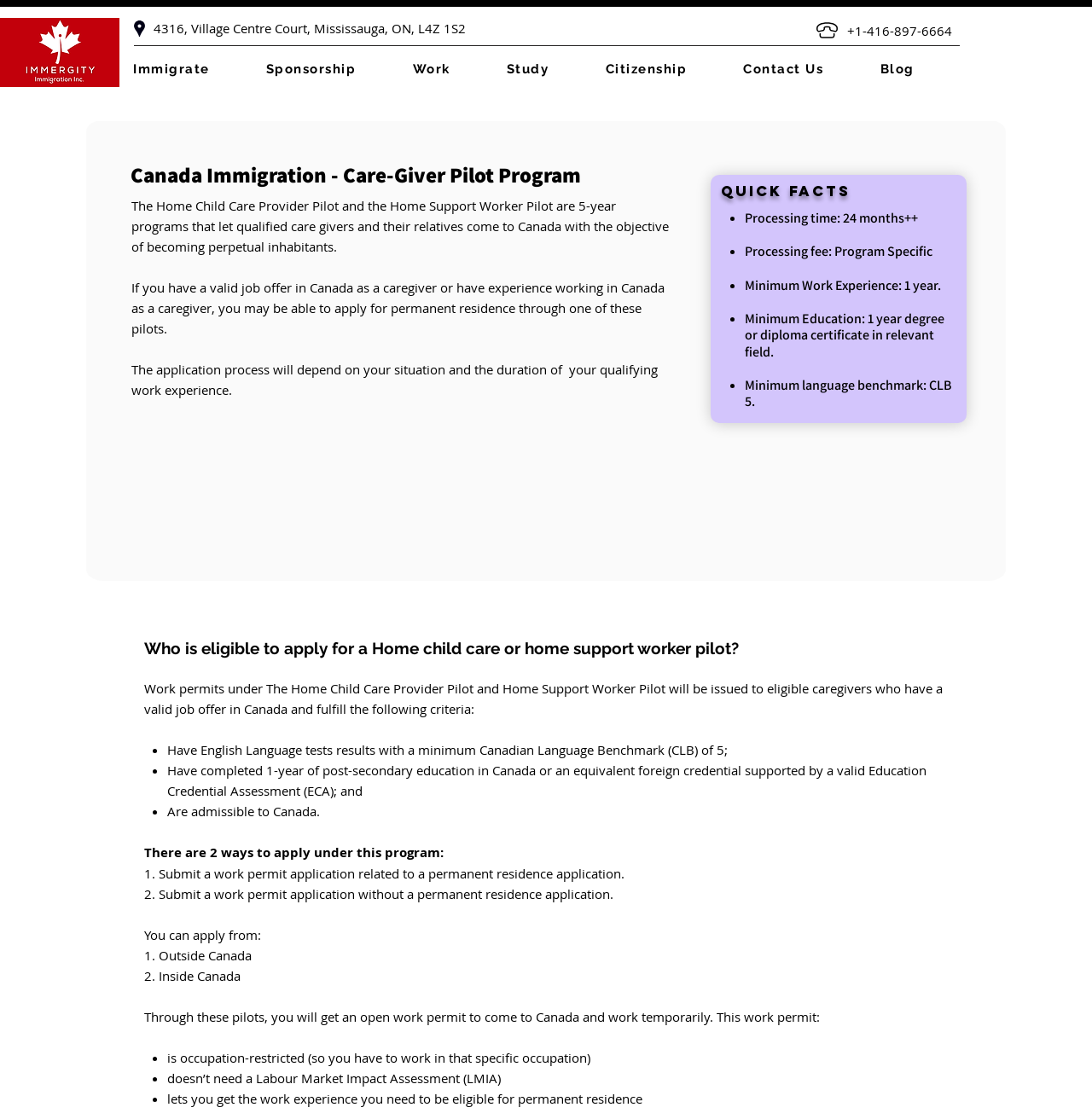Please give a succinct answer to the question in one word or phrase:
What is the purpose of the Home Child Care Provider Pilot and Home Support Worker Pilot?

To let qualified caregivers and their relatives come to Canada with the objective of becoming perpetual inhabitants